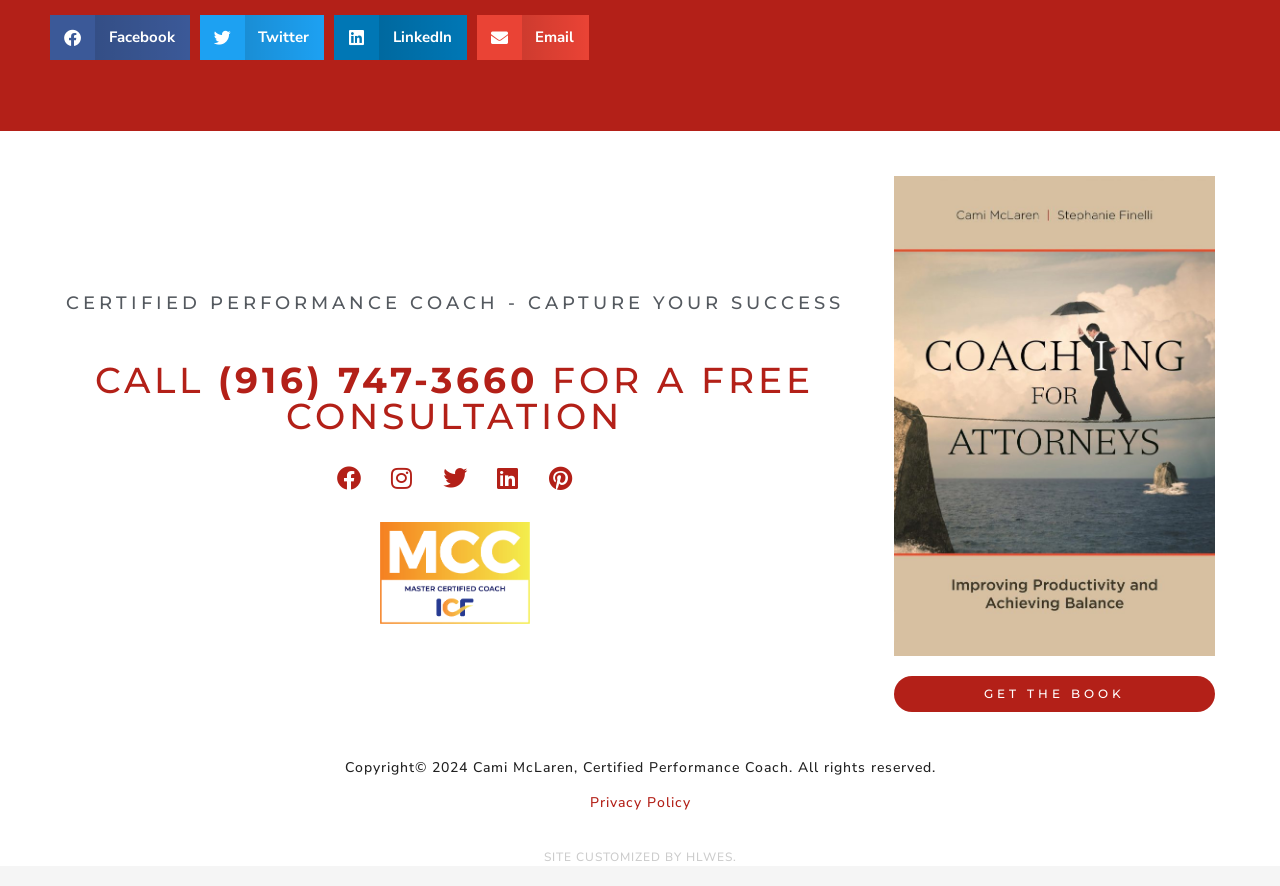Give a one-word or one-phrase response to the question:
What social media platforms does the coach have?

Facebook, Instagram, Twitter, Linkedin, Pinterest